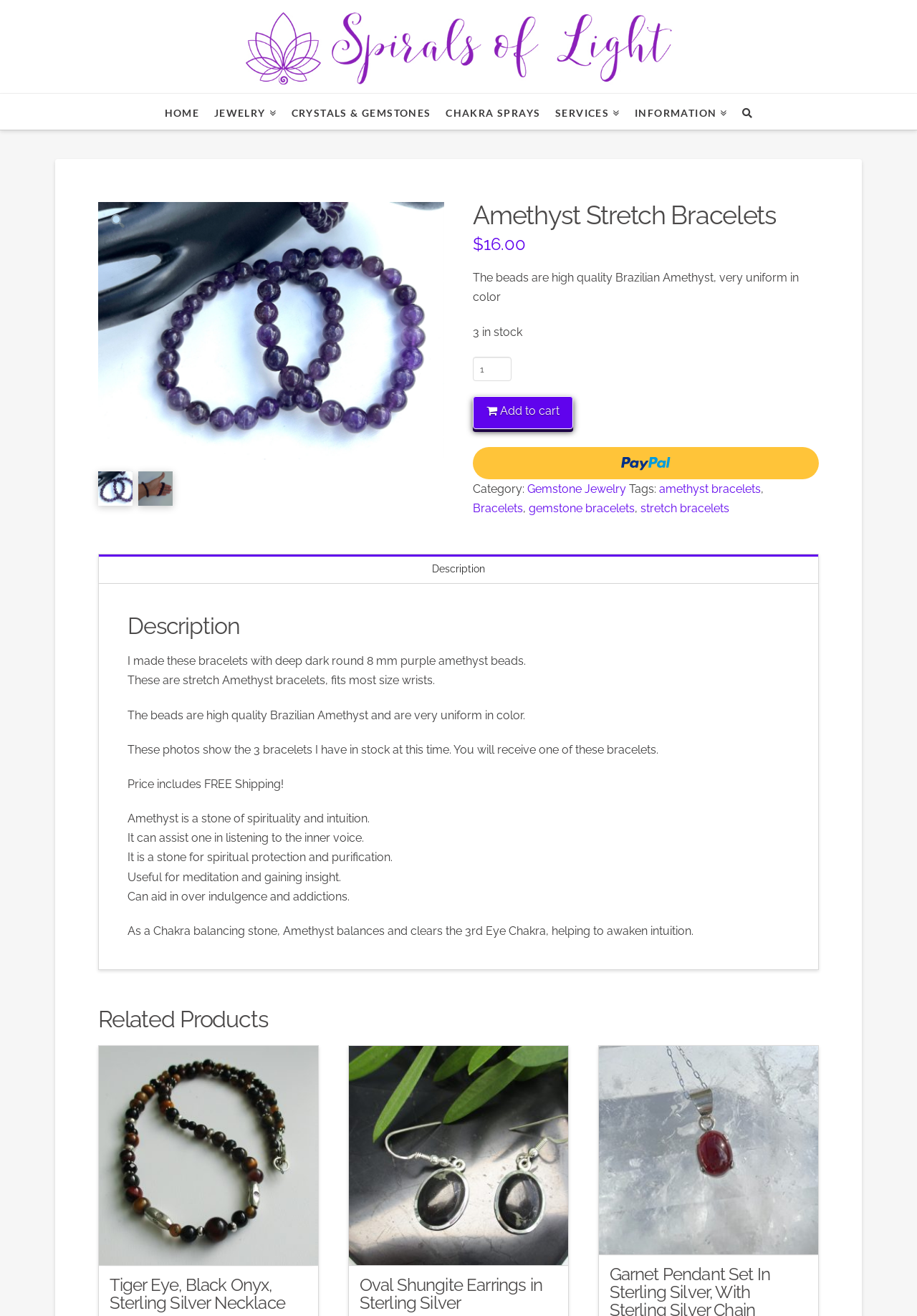Could you locate the bounding box coordinates for the section that should be clicked to accomplish this task: "Reply via email to".

None